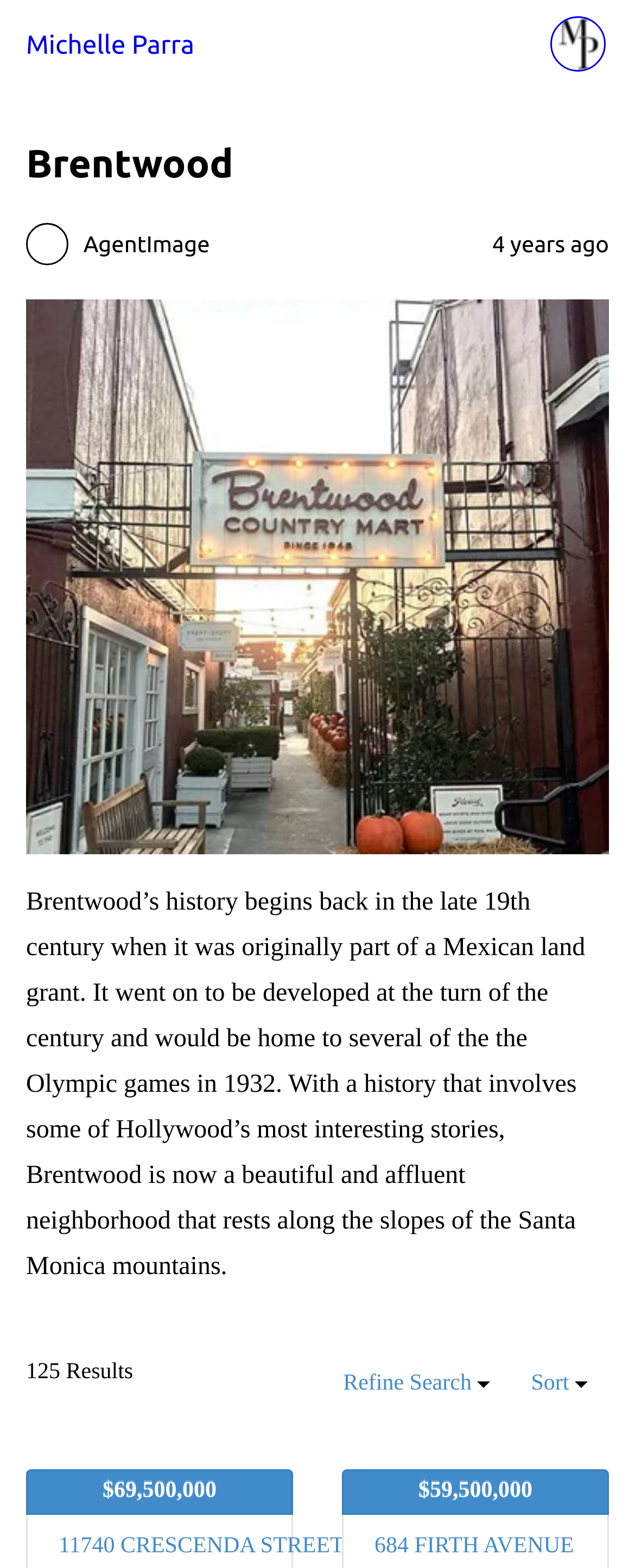Describe all visible elements and their arrangement on the webpage.

The webpage is about Brentwood, a neighborhood in Los Angeles, and is presented by Michelle Parra, likely a real estate agent. At the top left corner, there is a site icon with a link to Michelle Parra's website. Next to the icon is a header section that spans almost the entire width of the page, containing the title "Brentwood" and an agent image. Below the agent image, there is a timestamp indicating that the content was posted 4 years ago.

Below the header section, there is a paragraph of text that provides a brief history of Brentwood, mentioning its origins, development, and notable events, including the 1932 Olympic games. This text block takes up most of the page's width and is positioned roughly in the middle of the page.

At the bottom of the page, there are several UI elements. On the left side, there is a text block displaying "125 Results". Next to it, there are two buttons, "Refine Search" and "Sort", which are positioned side by side. On the right side, there are two links displaying prices, "$69,500,000" and "$59,500,000", which are likely related to real estate listings.